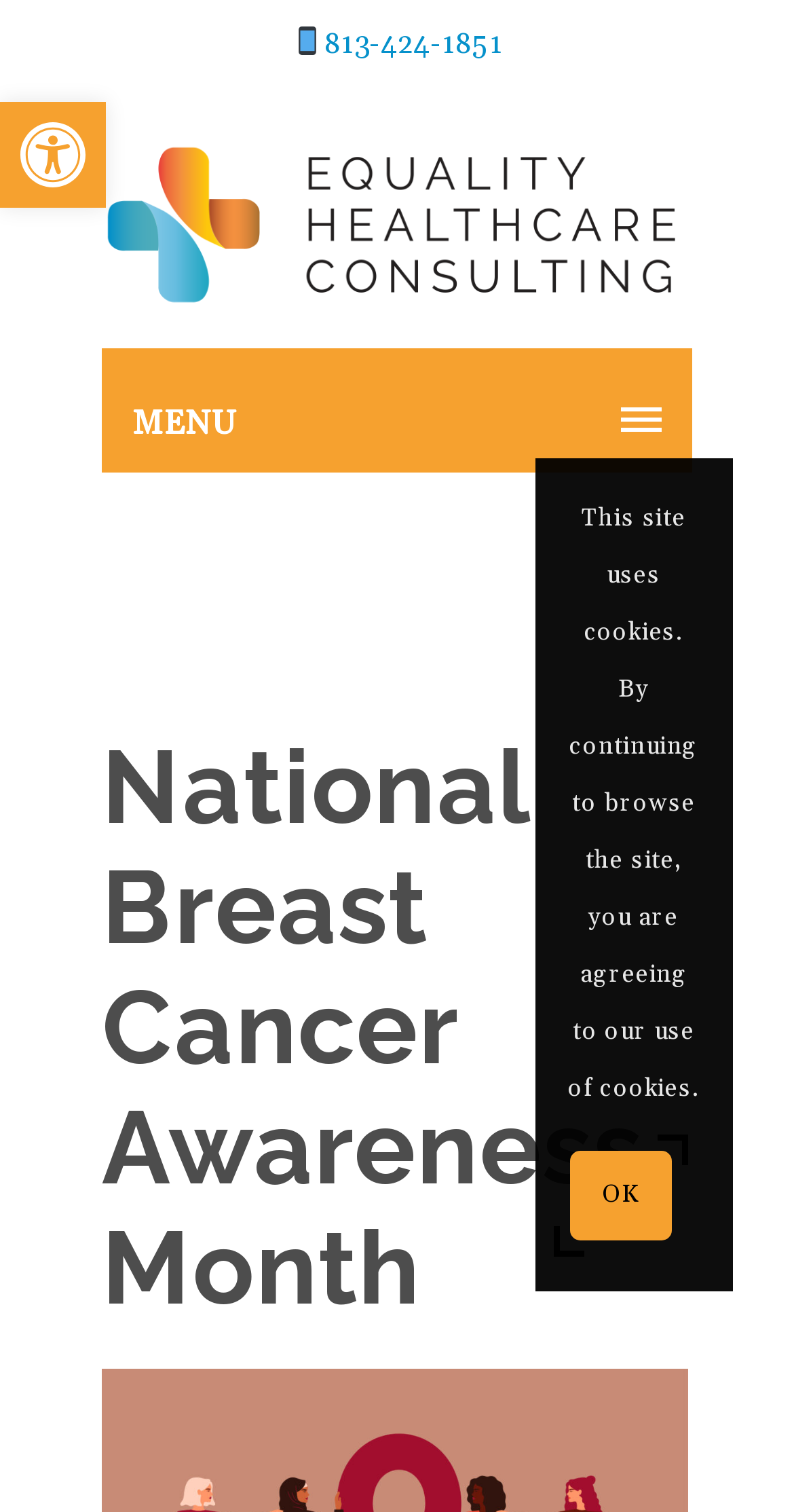Provide a short, one-word or phrase answer to the question below:
What is the text on the button in the top-right corner?

MENU